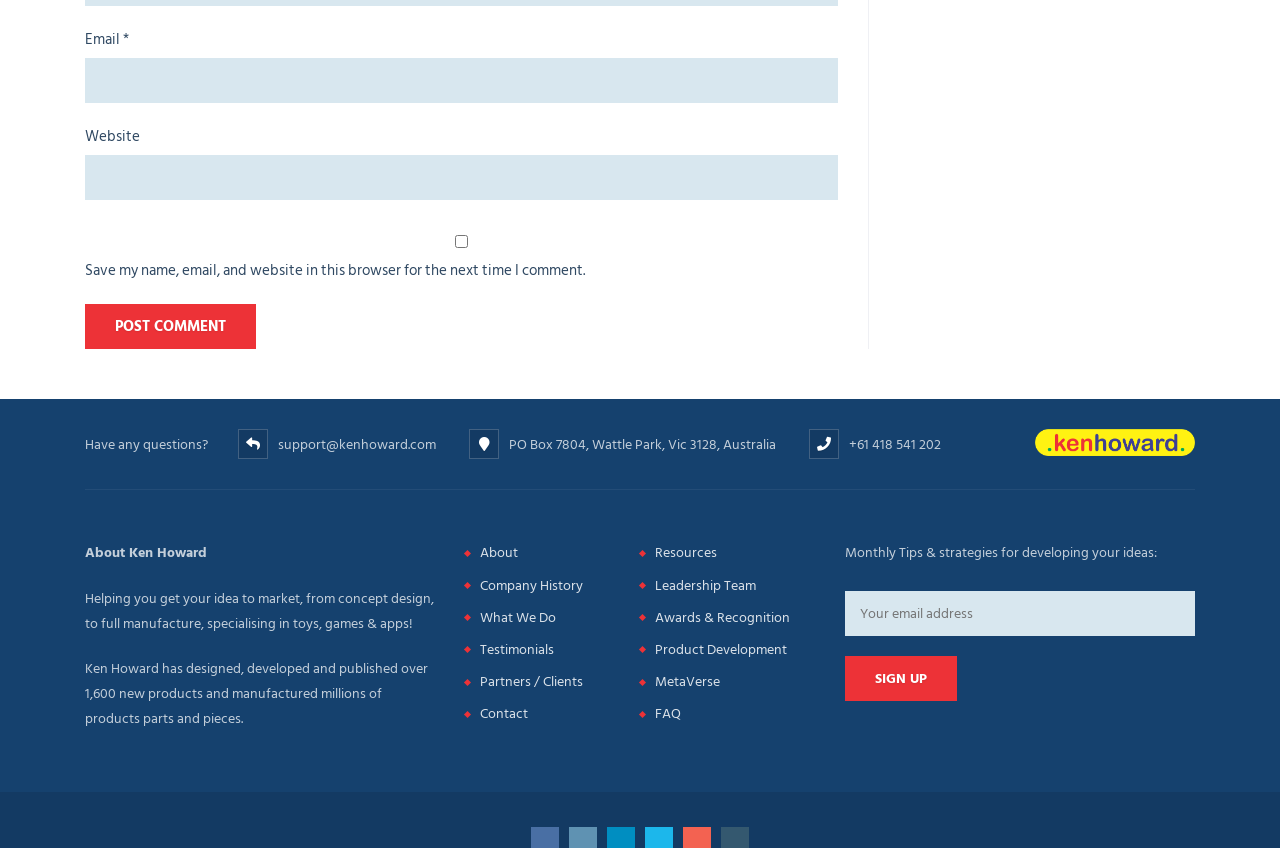Can you identify the bounding box coordinates of the clickable region needed to carry out this instruction: 'Check the checkbox to save name, email, and website'? The coordinates should be four float numbers within the range of 0 to 1, stated as [left, top, right, bottom].

[0.066, 0.278, 0.655, 0.293]